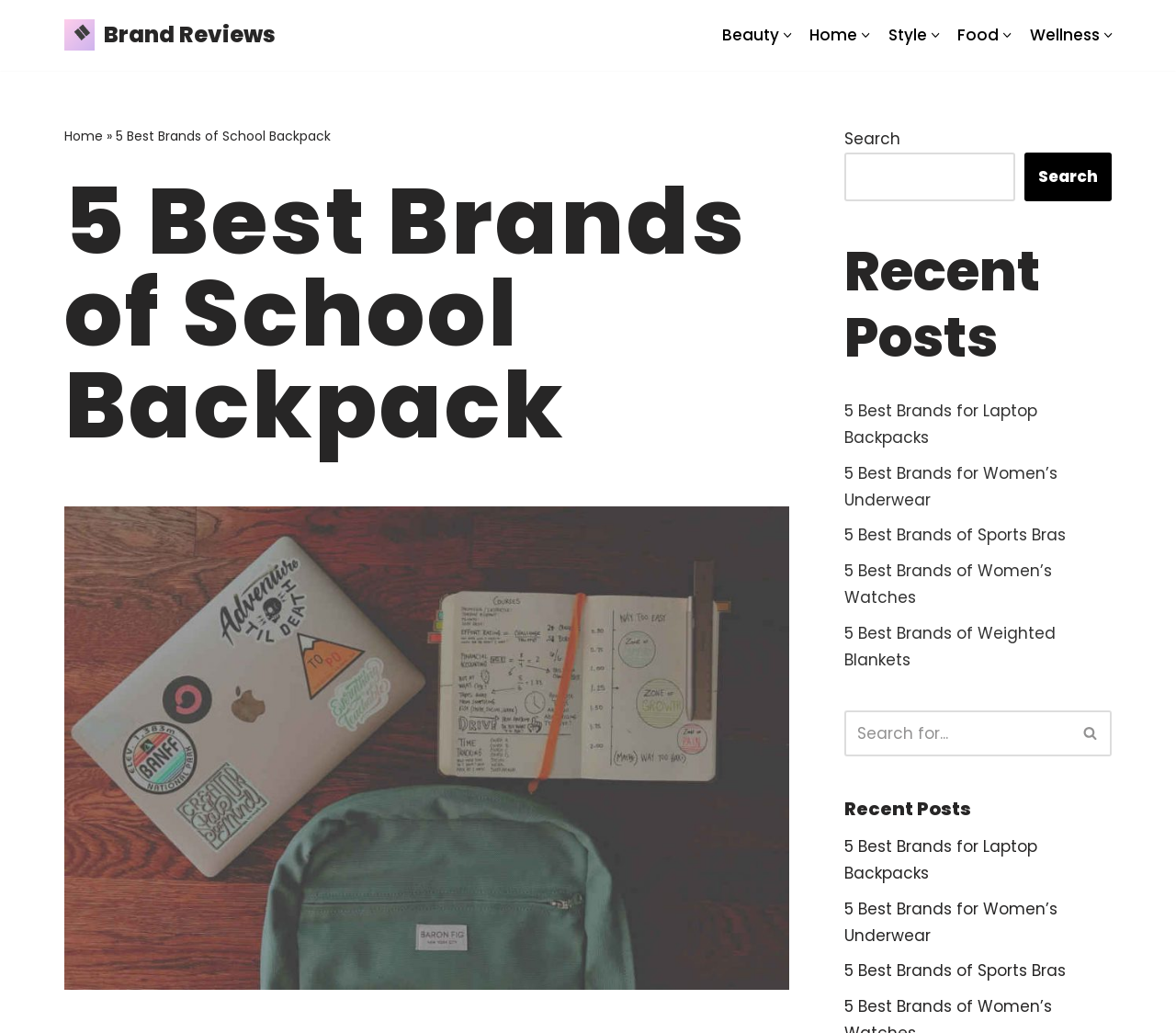Refer to the image and answer the question with as much detail as possible: What is the topic of the recent posts section?

I analyzed the links in the 'Recent Posts' section and found that they are all related to '5 Best Brands of [something]', such as laptop backpacks, women's underwear, sports bras, women's watches, and weighted blankets, indicating that the topic is about brands.